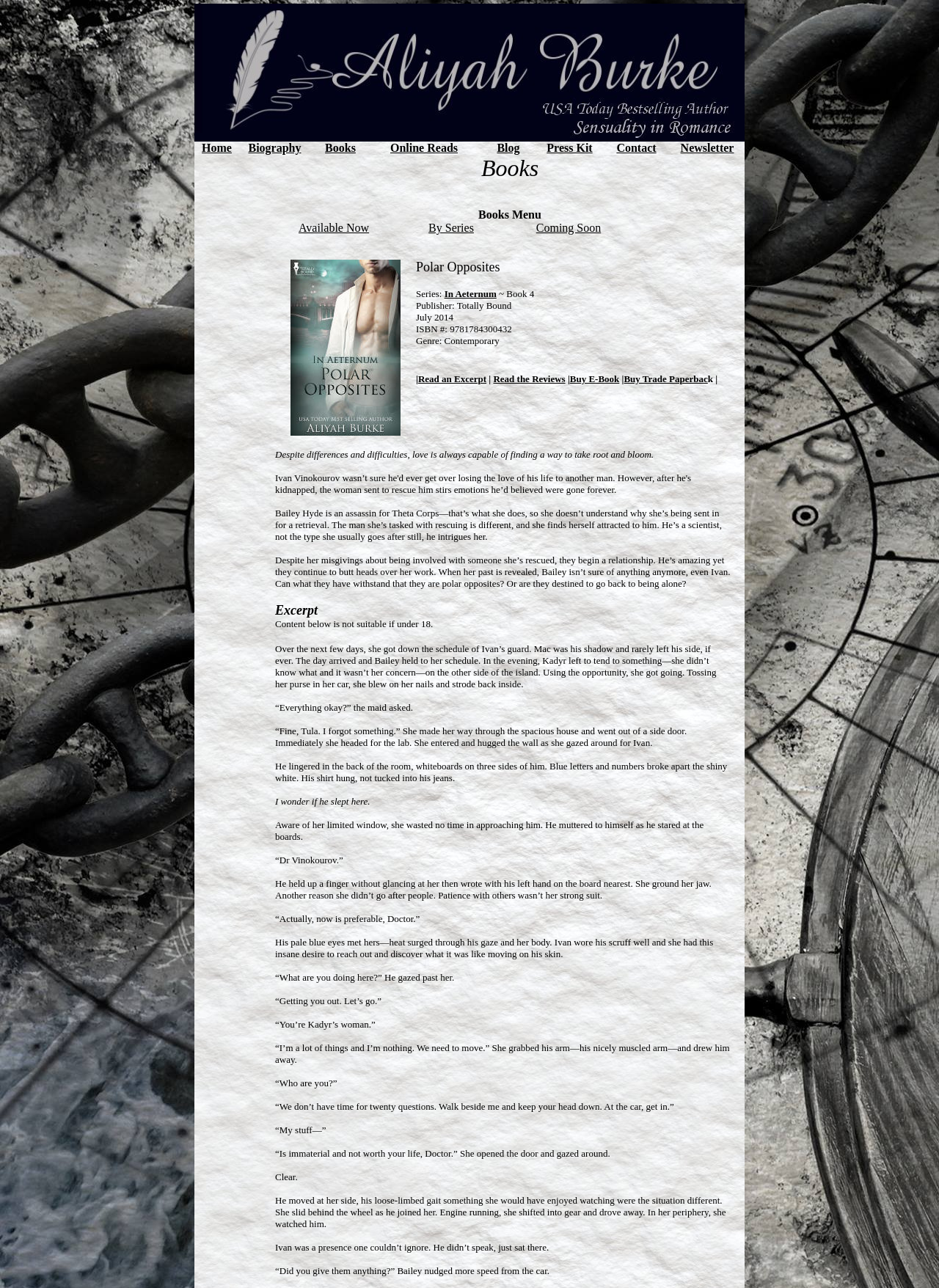Find the bounding box coordinates corresponding to the UI element with the description: "In Aeternum". The coordinates should be formatted as [left, top, right, bottom], with values as floats between 0 and 1.

[0.473, 0.224, 0.529, 0.232]